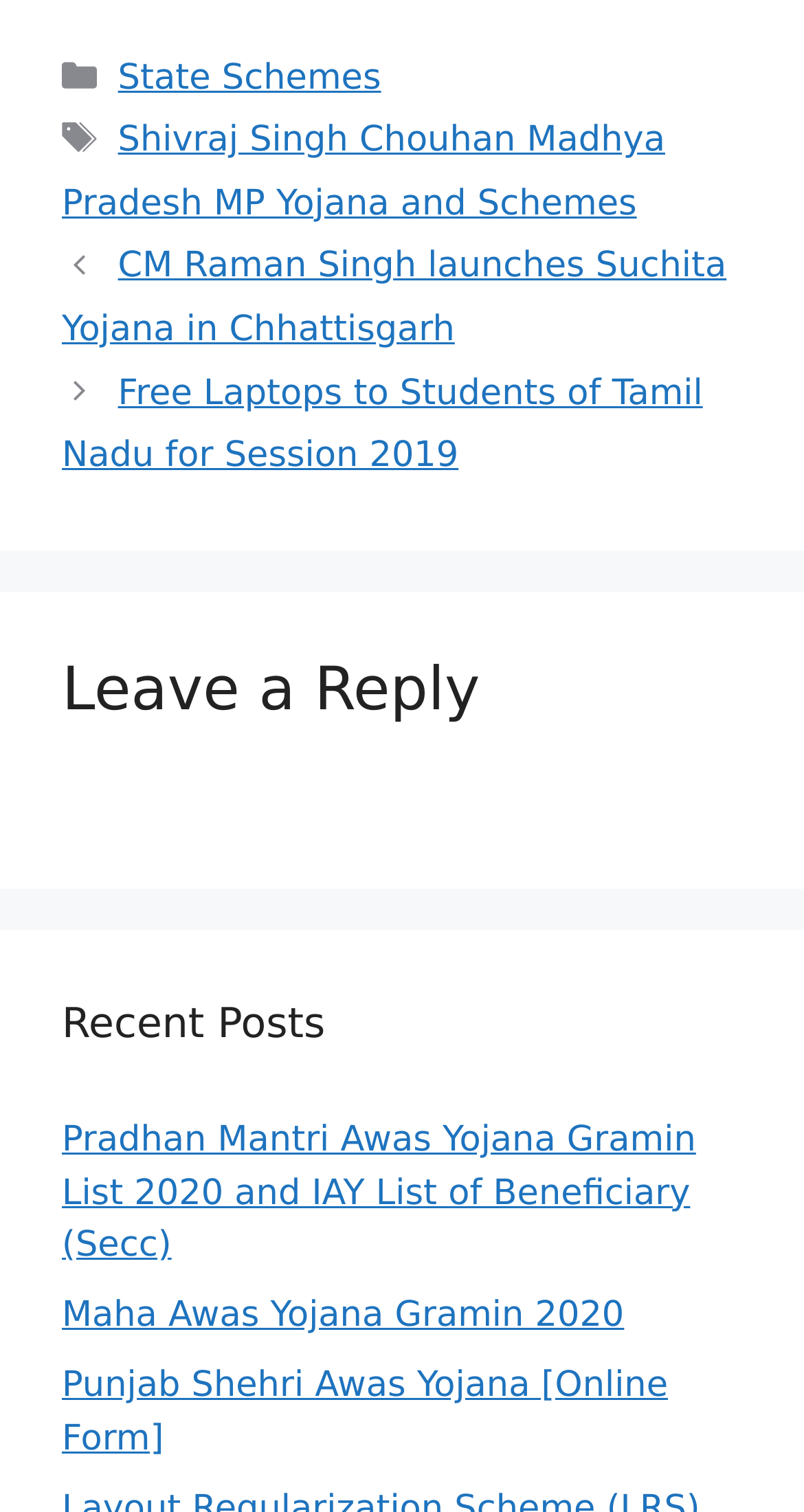Predict the bounding box for the UI component with the following description: "State Schemes".

[0.147, 0.038, 0.474, 0.065]